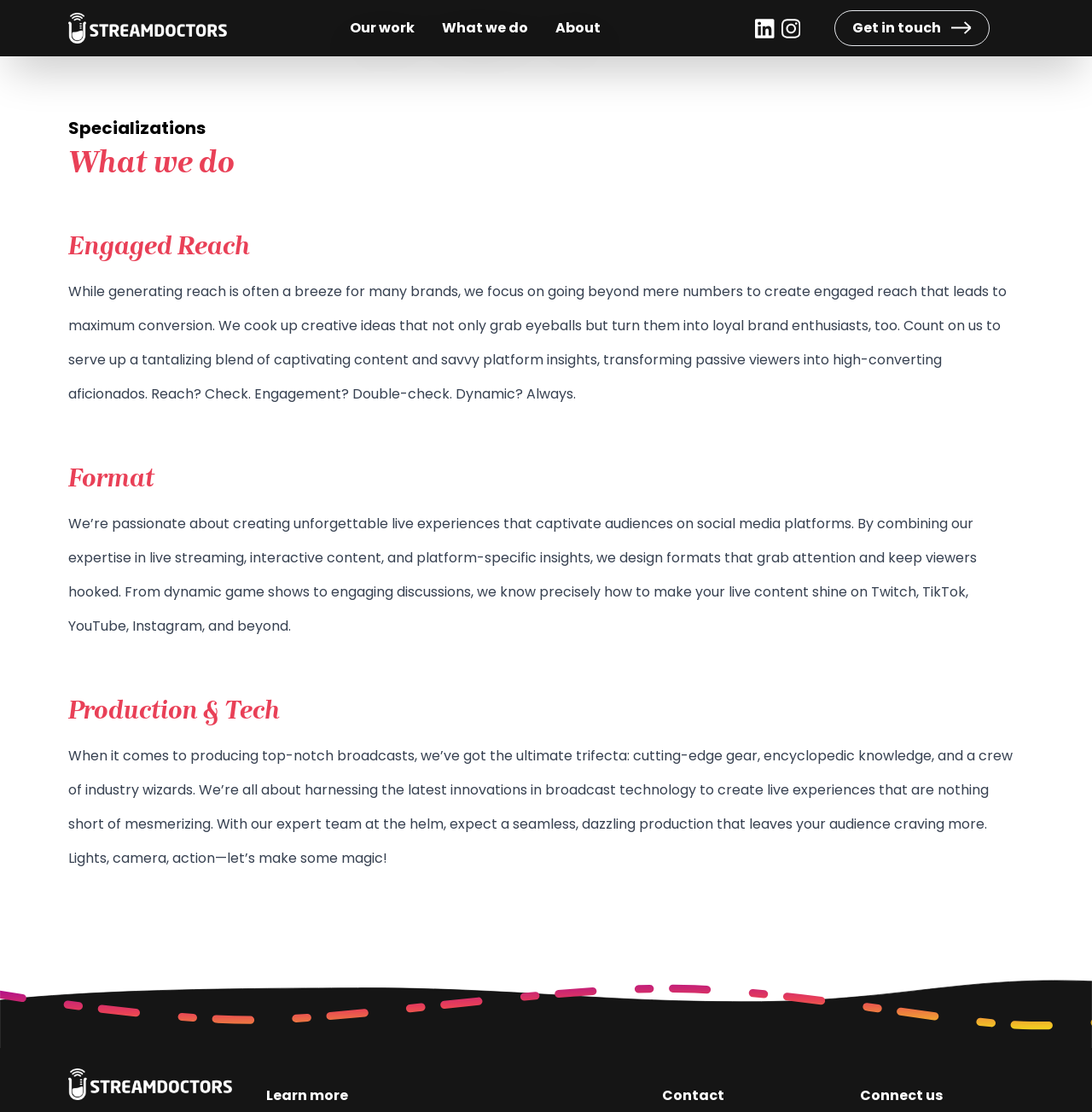Look at the image and give a detailed response to the following question: What is the purpose of the company?

I found the purpose of the company by reading the text under the 'Engaged Reach' heading, which explains that the company focuses on creating engaged reach that leads to maximum conversion.